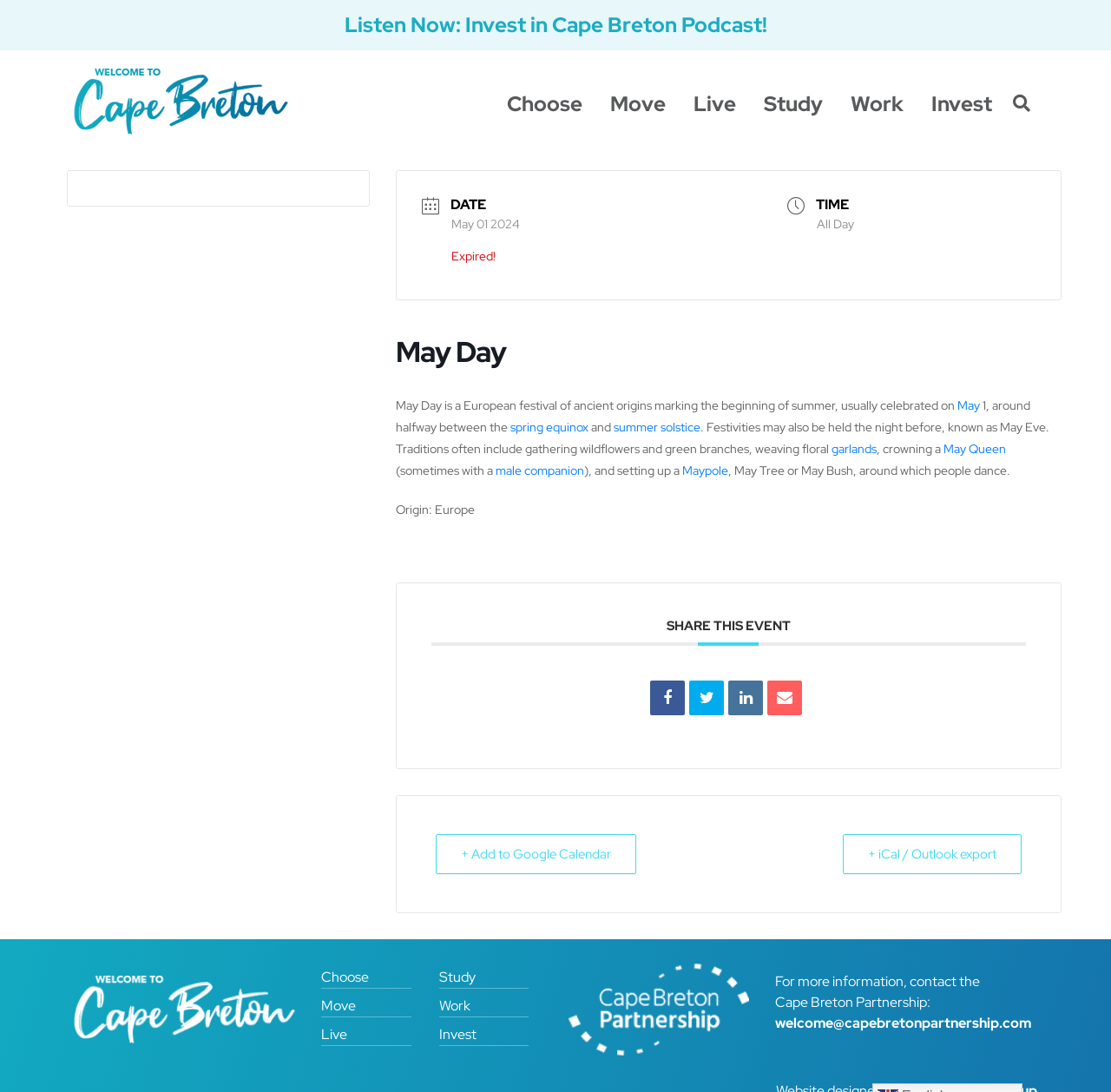Please mark the bounding box coordinates of the area that should be clicked to carry out the instruction: "Share this event on social media".

[0.388, 0.566, 0.923, 0.591]